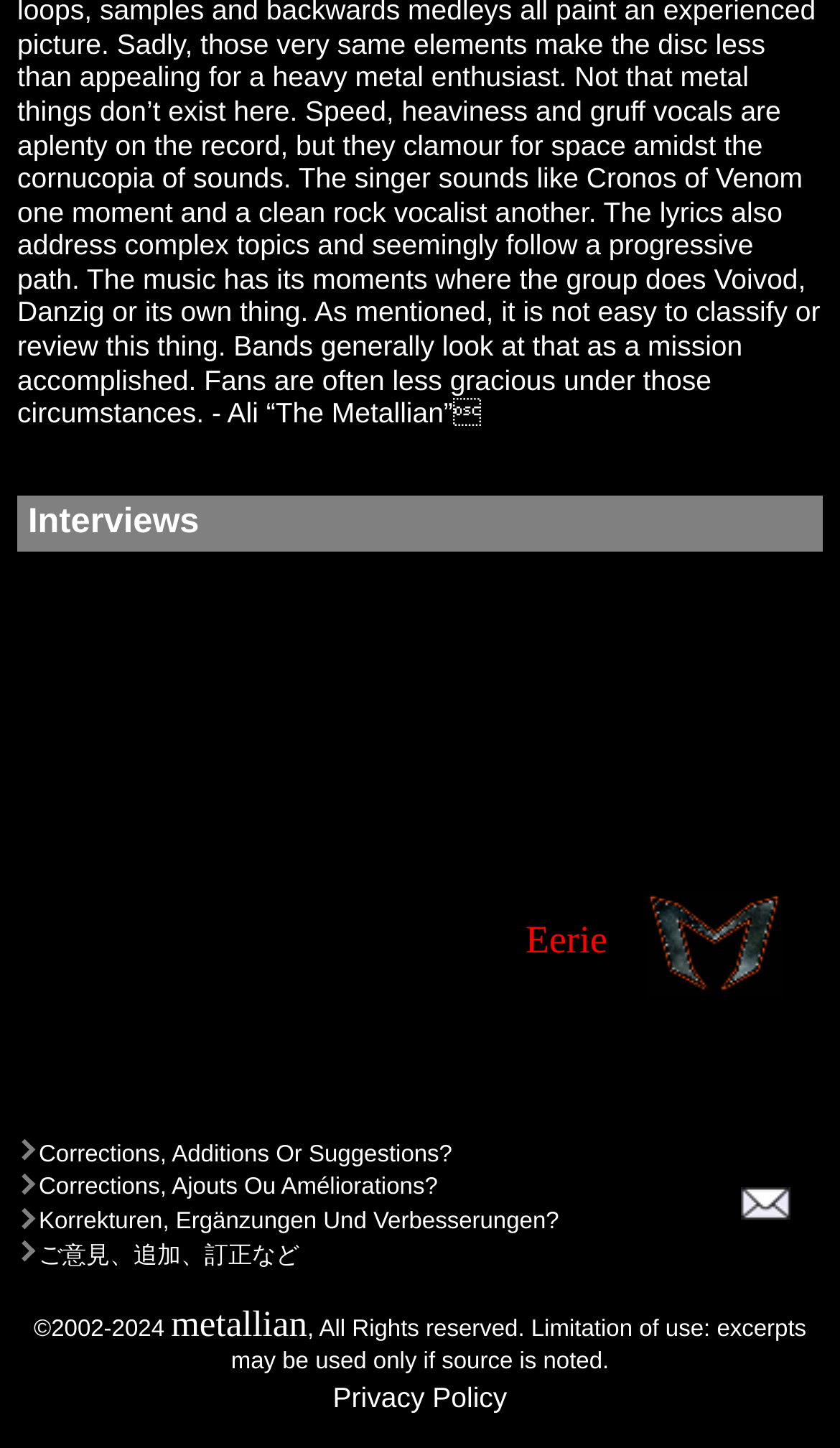Provide the bounding box coordinates of the HTML element this sentence describes: "Privacy Policy". The bounding box coordinates consist of four float numbers between 0 and 1, i.e., [left, top, right, bottom].

[0.396, 0.954, 0.604, 0.976]